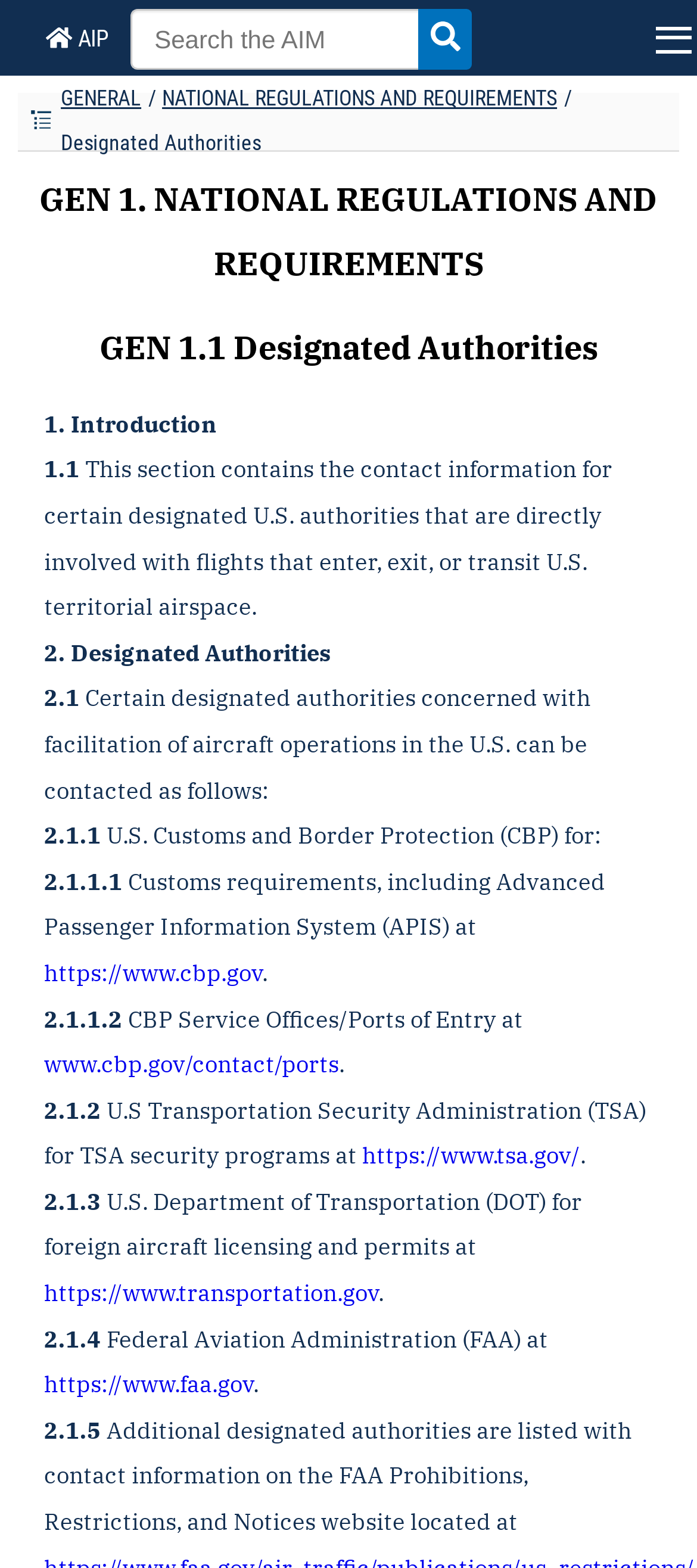Please respond to the question with a concise word or phrase:
What is the purpose of the search field?

Search GEN 1.1